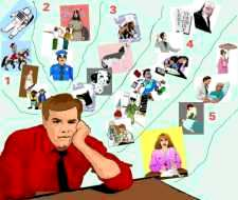Give a concise answer using one word or a phrase to the following question:
How many scenes are surrounding the man?

5